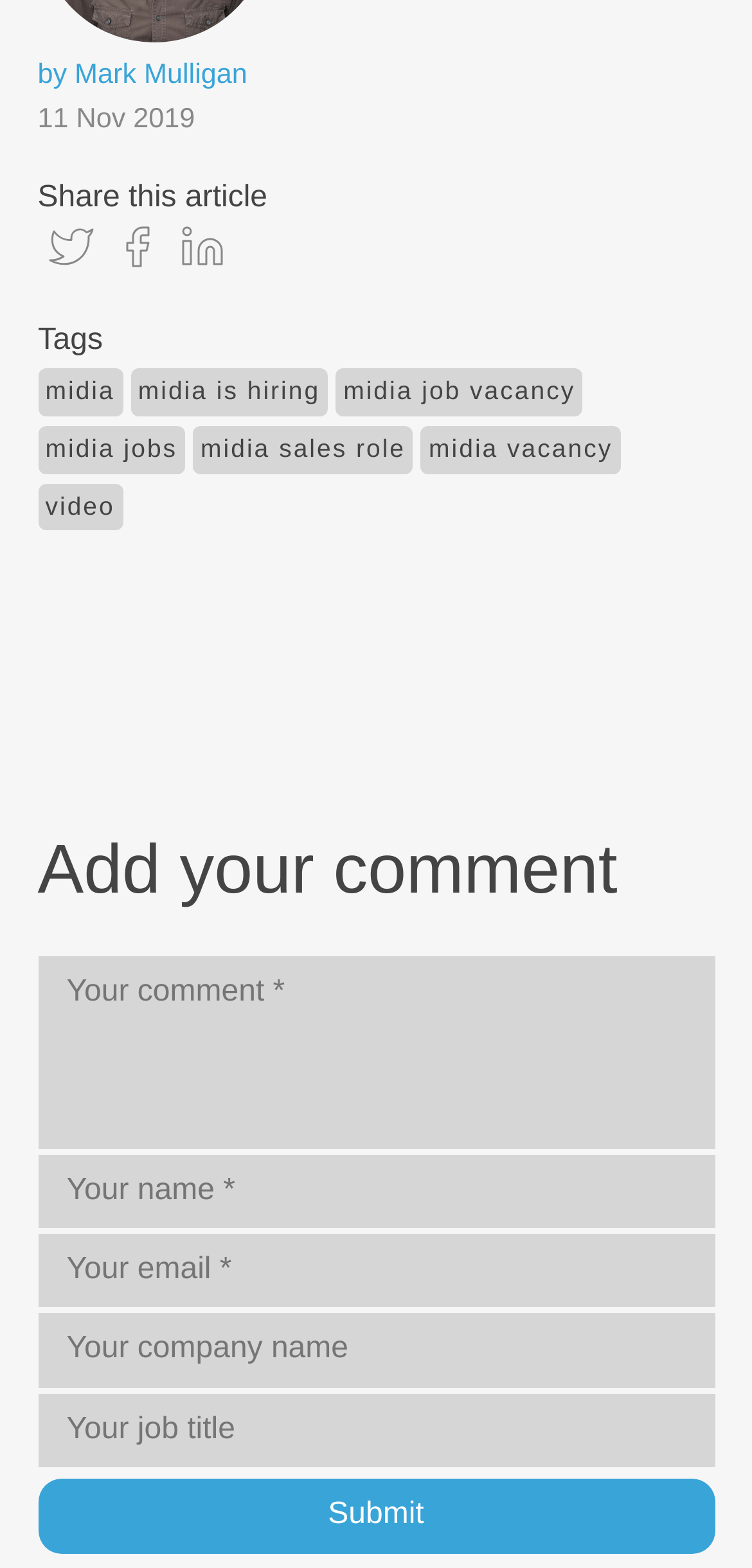Determine the bounding box coordinates of the area to click in order to meet this instruction: "Enter your comment".

[0.05, 0.609, 0.95, 0.732]